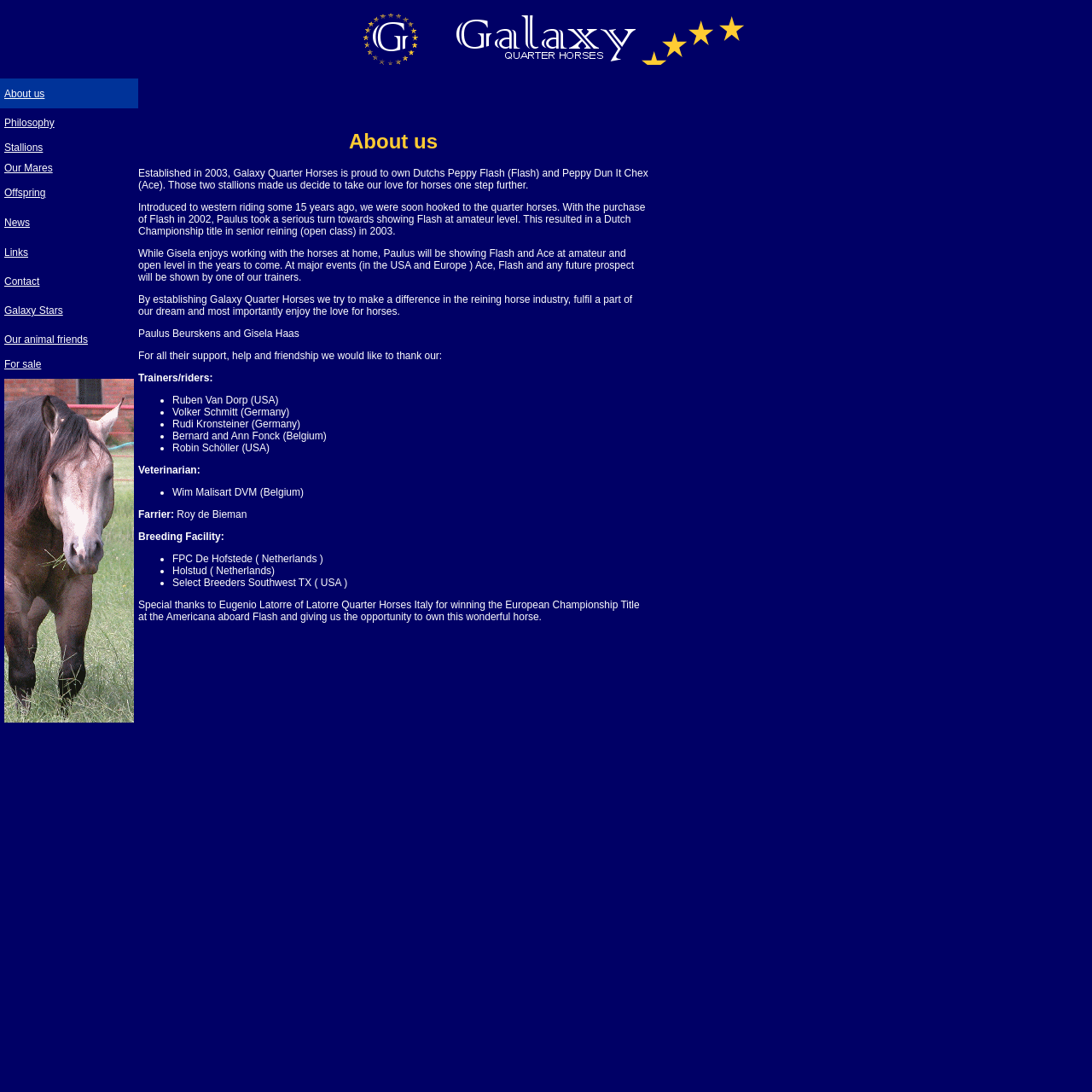Determine the bounding box coordinates of the section to be clicked to follow the instruction: "Click on About us link". The coordinates should be given as four float numbers between 0 and 1, formatted as [left, top, right, bottom].

[0.004, 0.08, 0.041, 0.091]